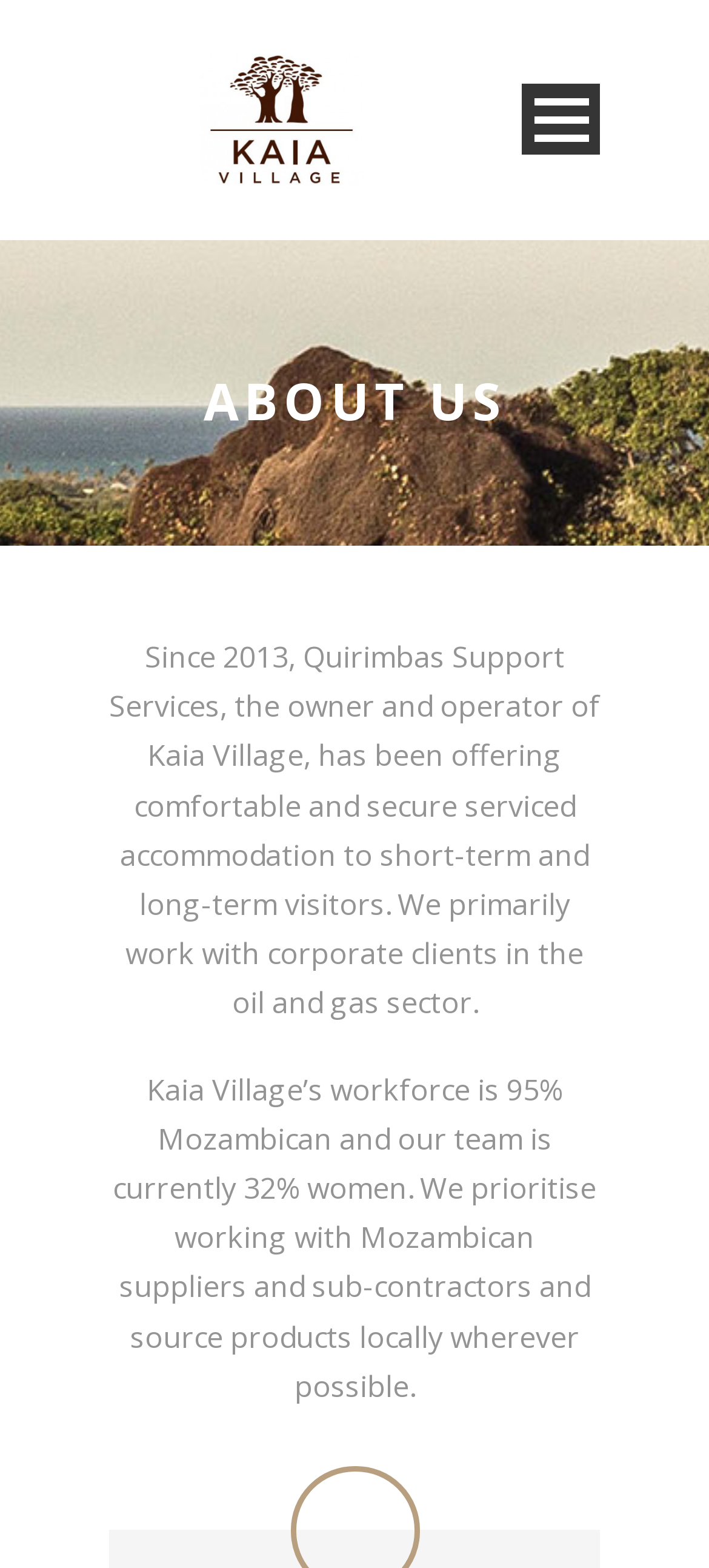Provide a single word or phrase answer to the question: 
How many links are in the main navigation menu?

6